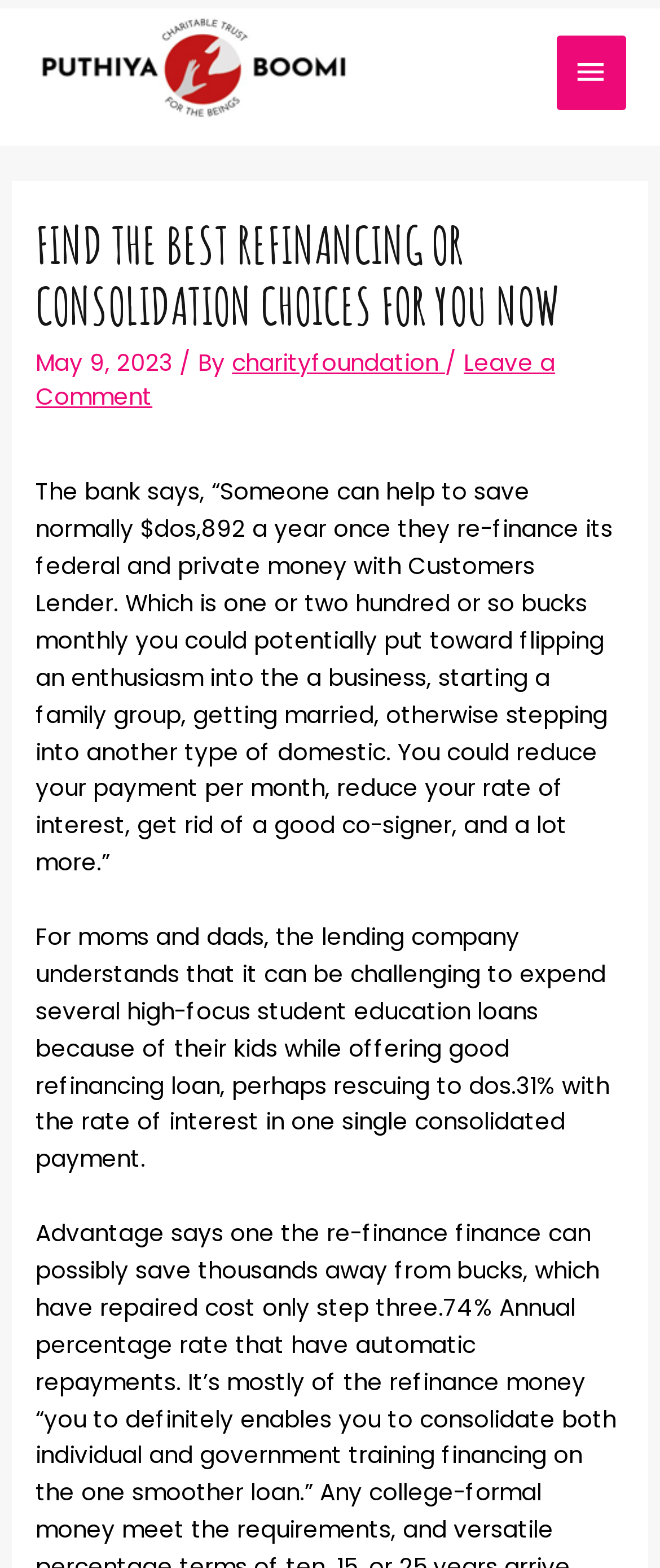Respond to the question with just a single word or phrase: 
What is the purpose of the refinancing loan?

To save money